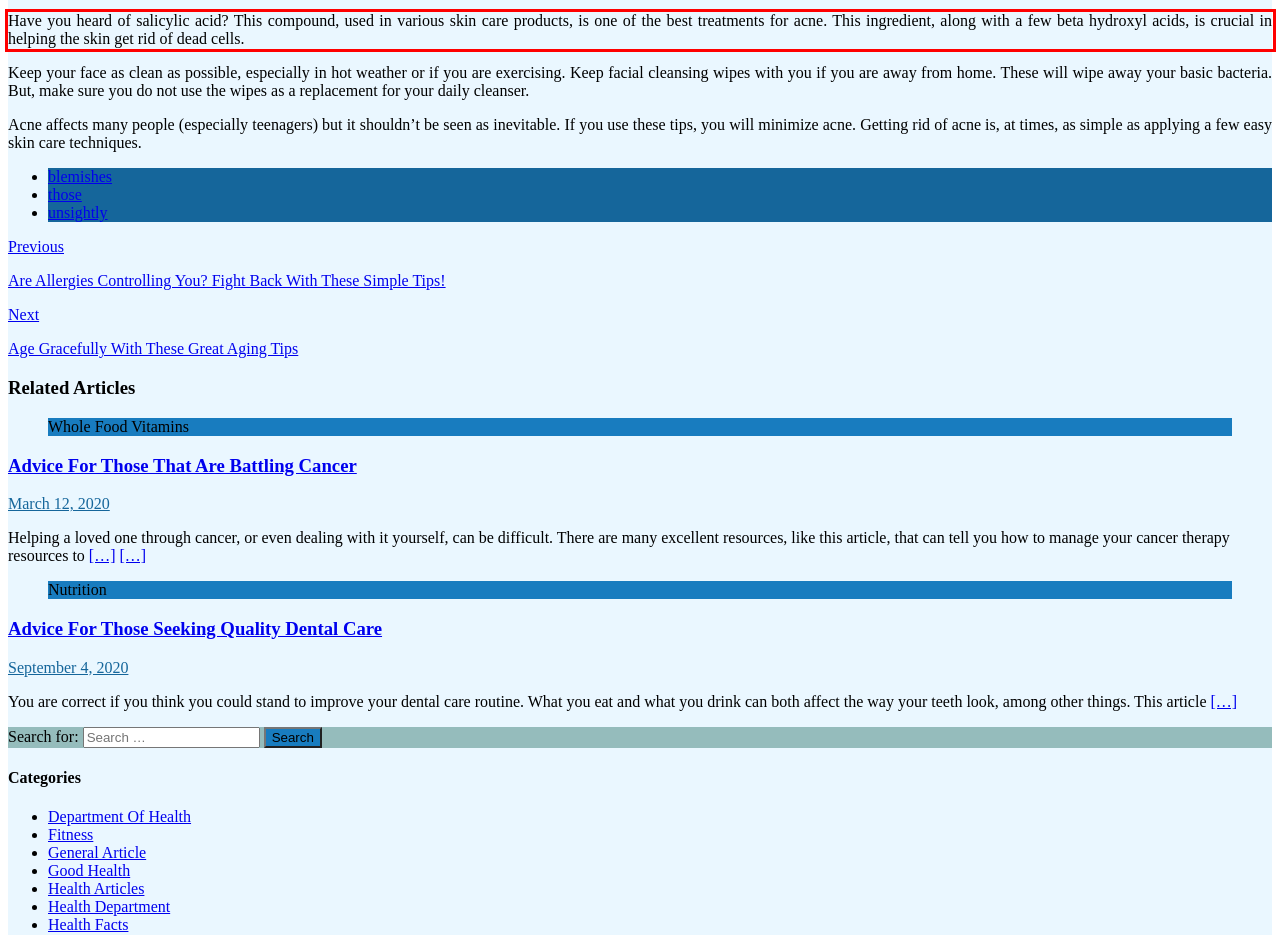By examining the provided screenshot of a webpage, recognize the text within the red bounding box and generate its text content.

Have you heard of salicylic acid? This compound, used in various skin care products, is one of the best treatments for acne. This ingredient, along with a few beta hydroxyl acids, is crucial in helping the skin get rid of dead cells.